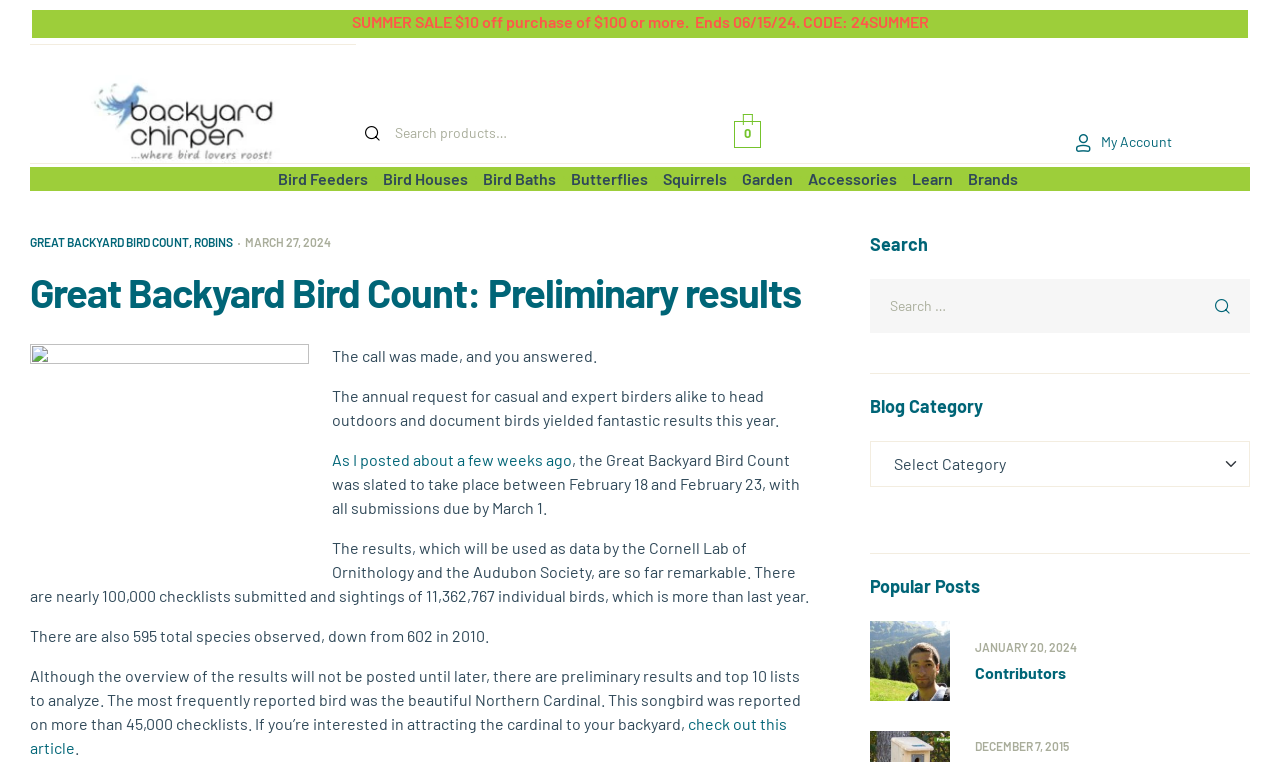Identify the first-level heading on the webpage and generate its text content.

Great Backyard Bird Count: Preliminary results